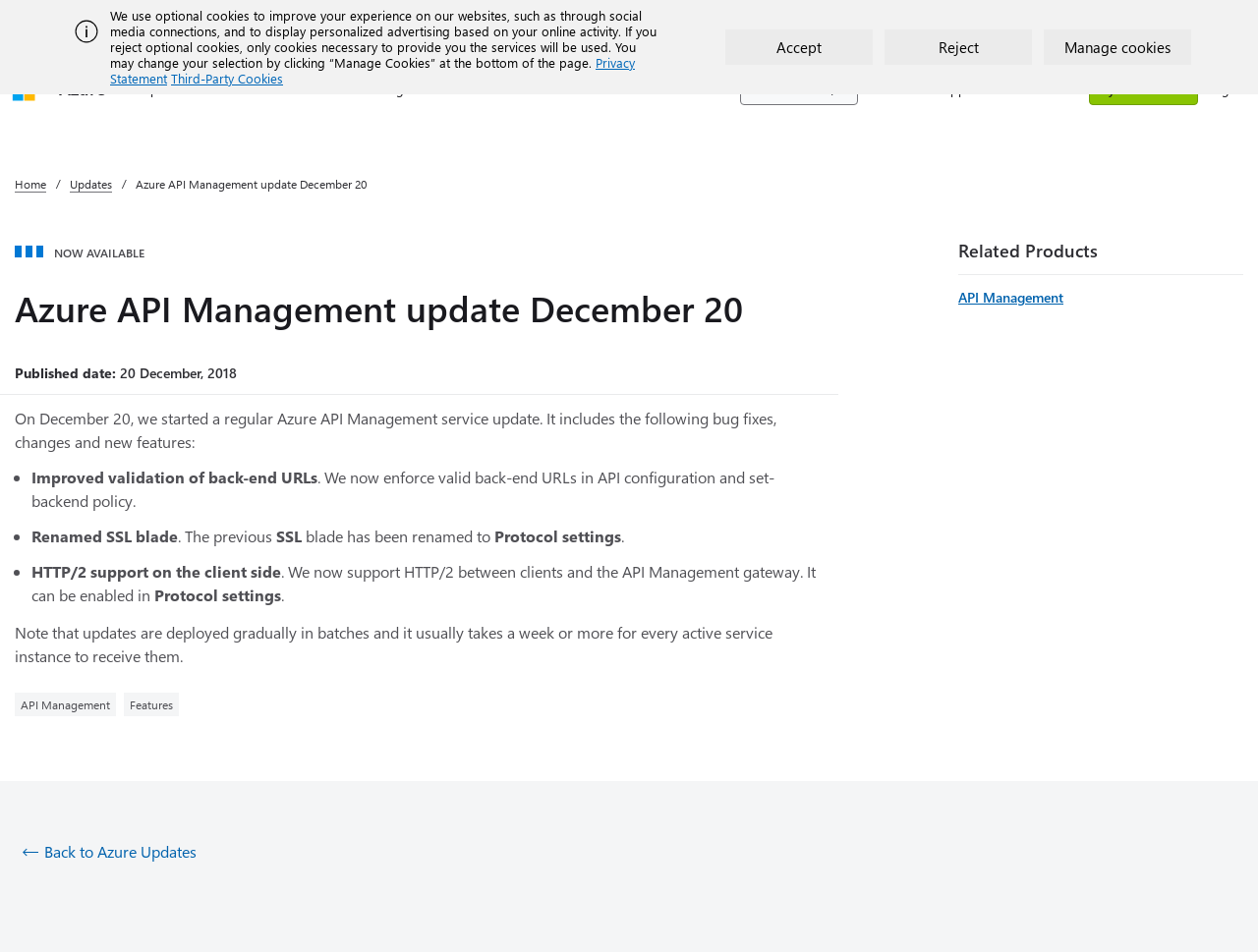Provide an in-depth description of the elements and layout of the webpage.

The webpage is about the latest regular update to Azure API Management, specifically the December 20 update. At the top, there is an alert section with an image and a message about optional cookies, along with links to the privacy statement and third-party cookies. Below this, there are buttons to accept, reject, or manage cookies.

The main navigation menu is divided into two sections: primary and utility. The primary section has links to Microsoft, Azure, and various dropdown menus for exploring products, solutions, pricing, partners, and resources. The utility section has links to learn, support, contact sales, try Azure for free, and sign in.

The main content area has a heading that reads "Azure API Management update December 20" and a subheading with the published date. The update includes several bug fixes, changes, and new features, which are listed in bullet points. These features include improved validation of back-end URLs, renamed SSL blade to protocol settings, and HTTP/2 support on the client side.

Below the update details, there is a note about the gradual deployment of updates to active service instances. The page also has a section for related products, which lists API Management as a related product. Finally, there is a link to go back to Azure updates at the bottom of the page.